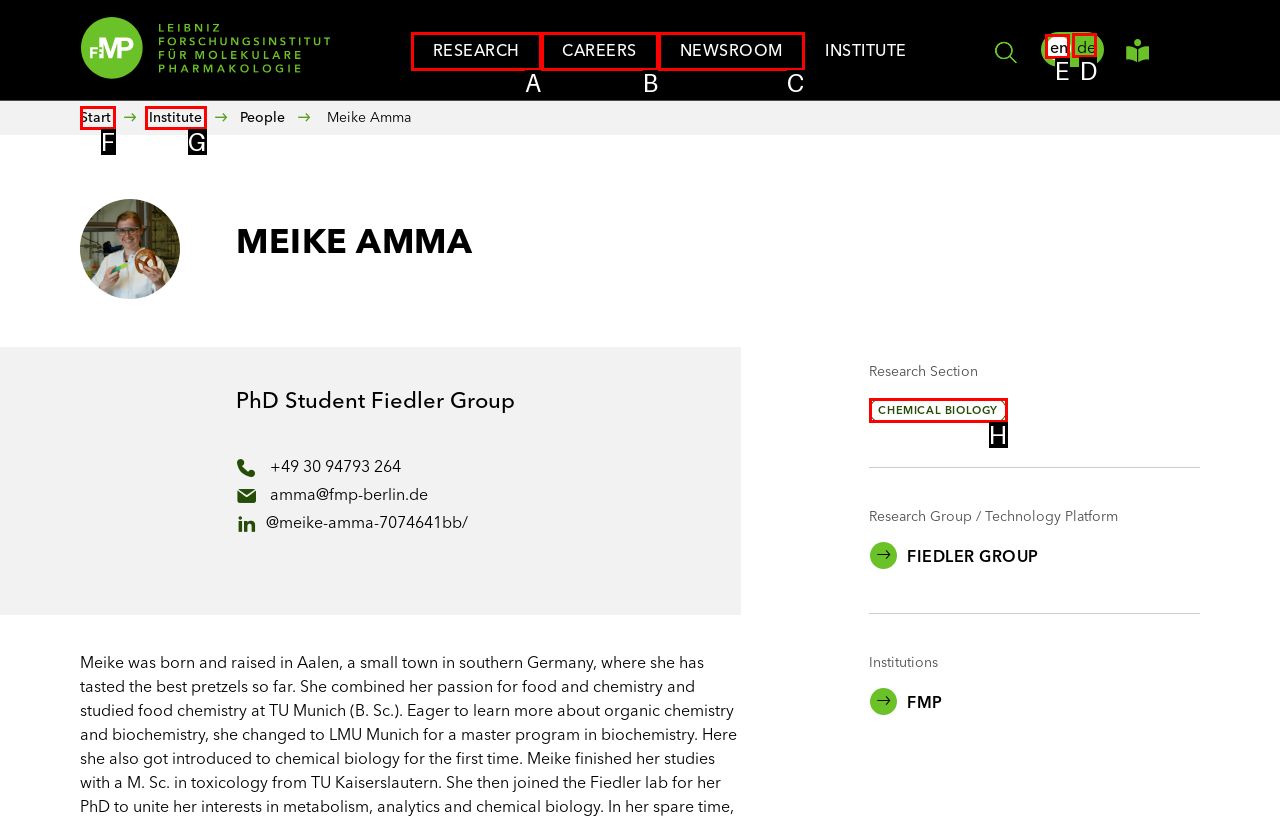Determine which UI element you should click to perform the task: switch to German language
Provide the letter of the correct option from the given choices directly.

D